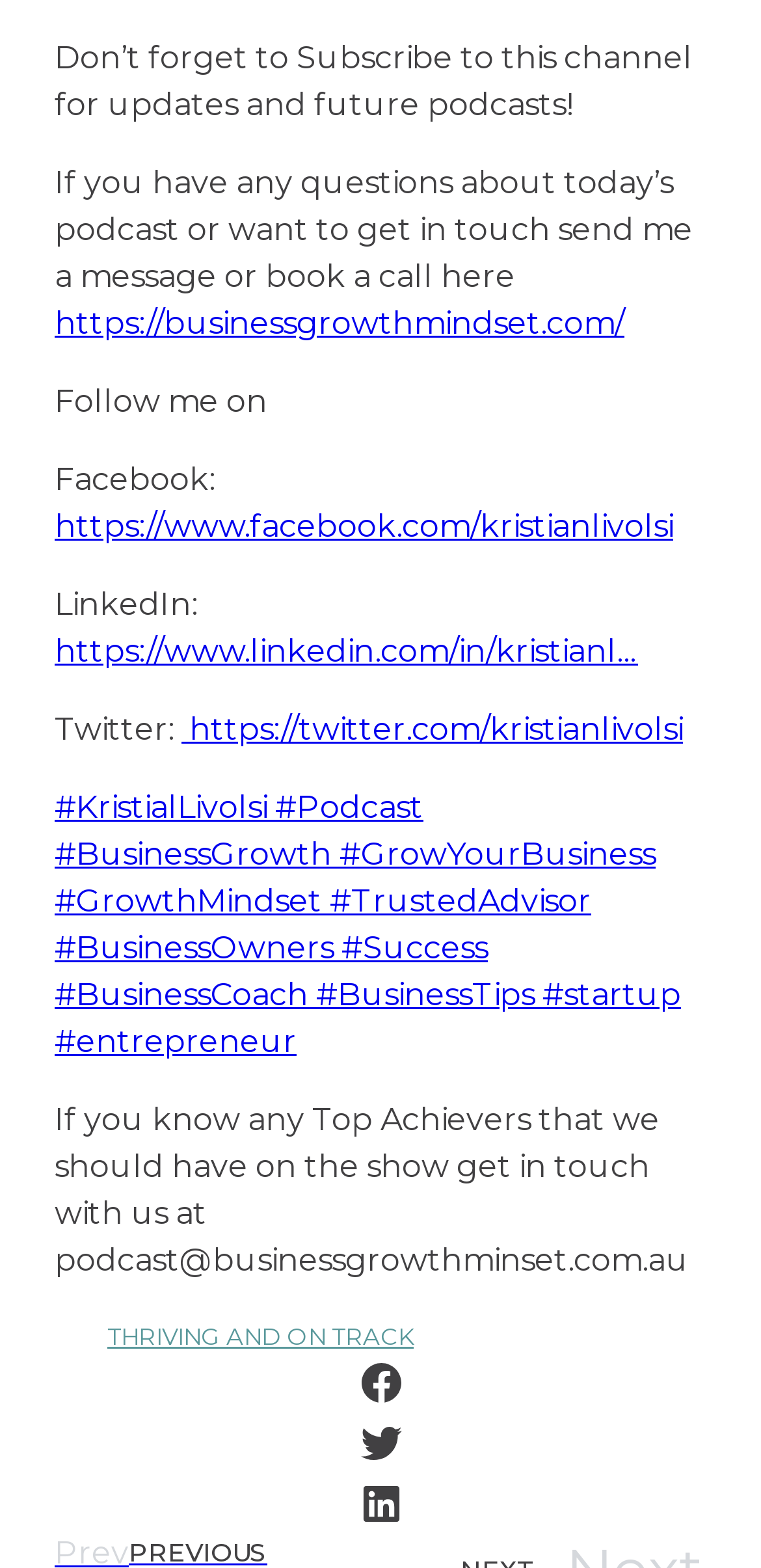Please indicate the bounding box coordinates of the element's region to be clicked to achieve the instruction: "Contact for podcast inquiries". Provide the coordinates as four float numbers between 0 and 1, i.e., [left, top, right, bottom].

[0.072, 0.703, 0.905, 0.816]